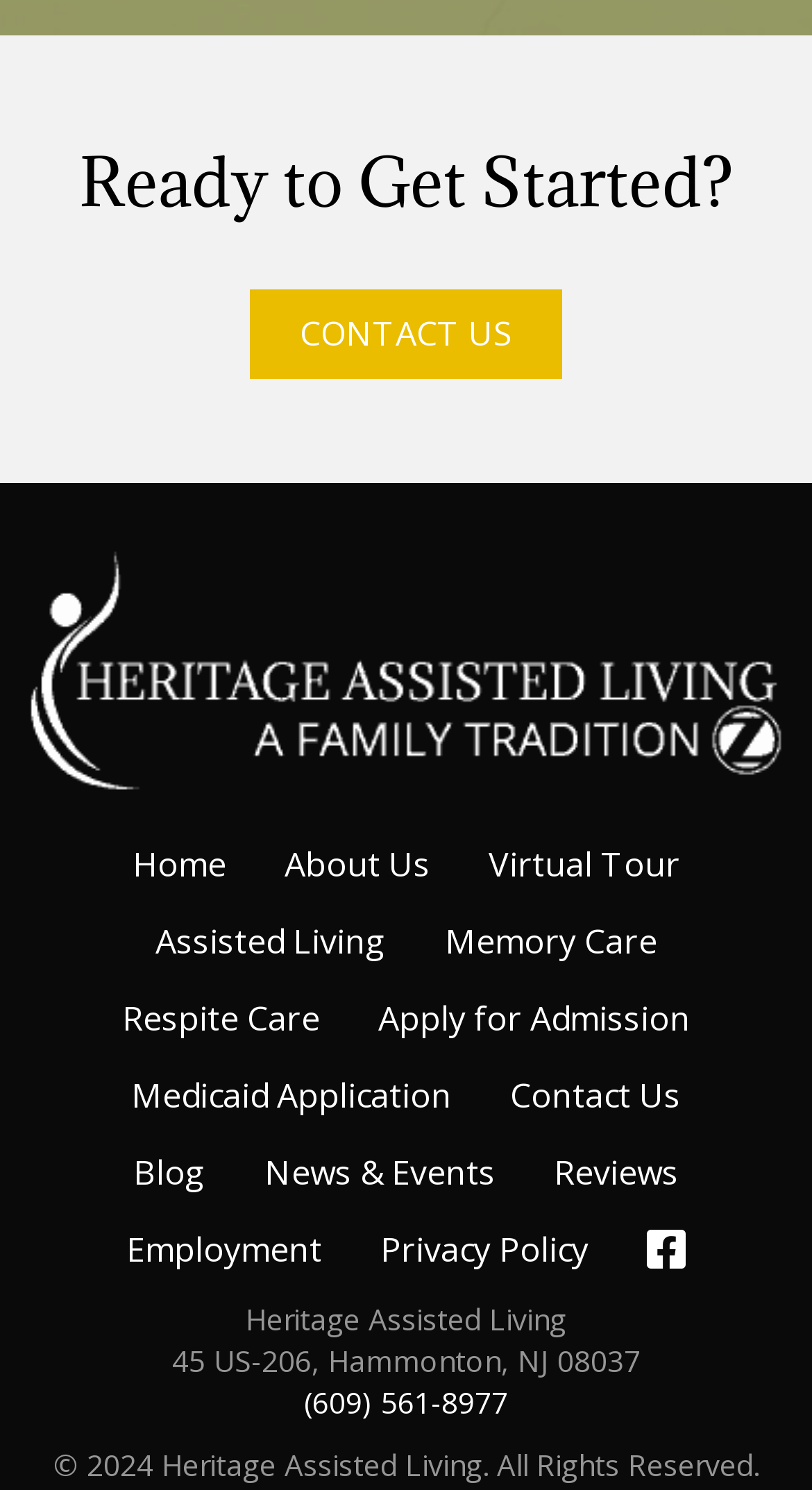From the given element description: "Apply for Admission", find the bounding box for the UI element. Provide the coordinates as four float numbers between 0 and 1, in the order [left, top, right, bottom].

[0.429, 0.658, 0.886, 0.708]